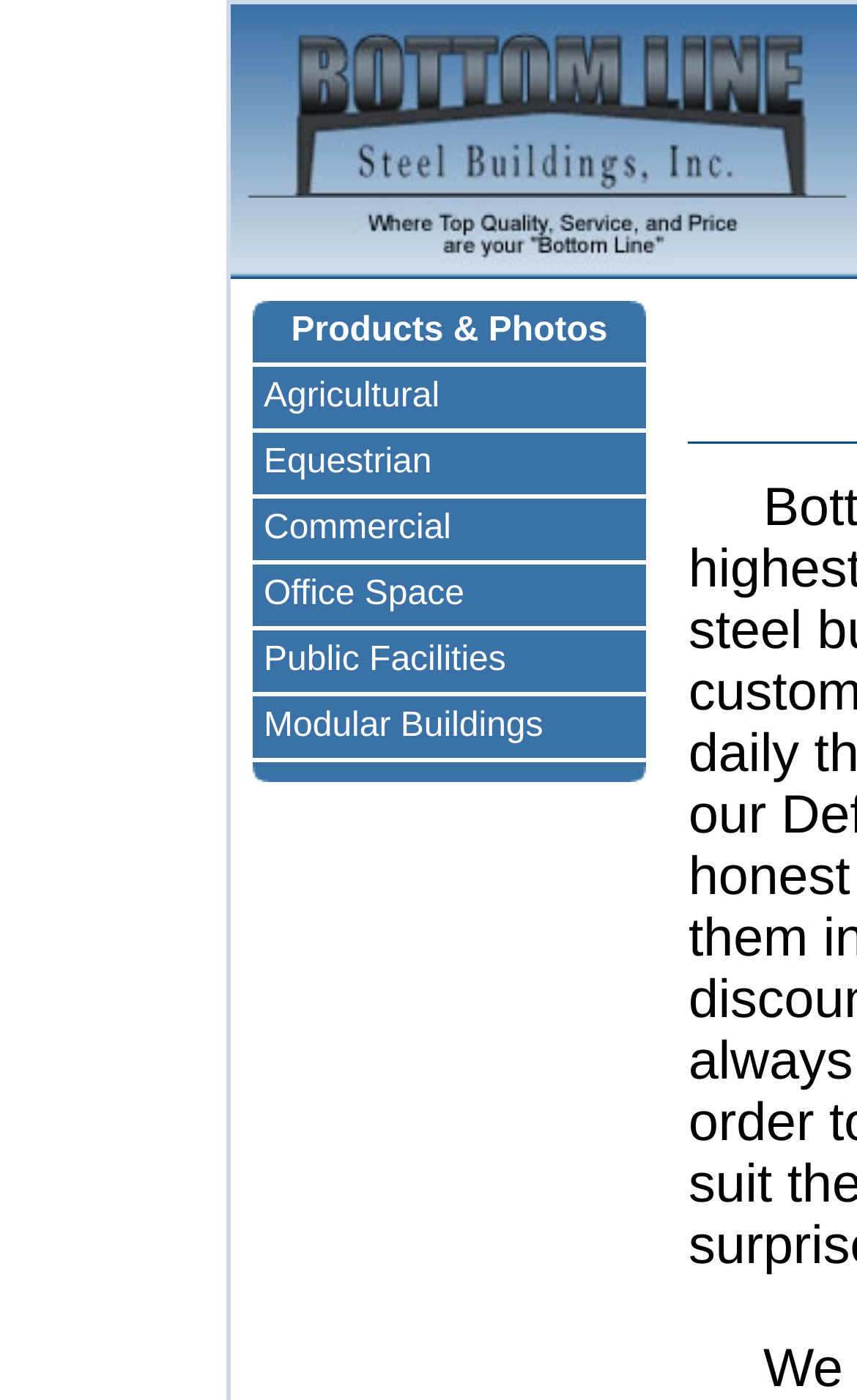Answer the following in one word or a short phrase: 
Is there an image on the webpage?

Yes